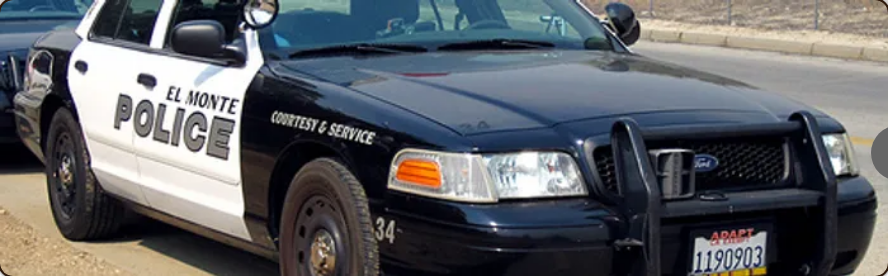Convey all the details present in the image.

The image features a police car from the El Monte Police Department, showcasing a classic black and white paint scheme that is iconic among law enforcement vehicles. The prominent "EL MONTE POLICE" lettering is clearly visible on the side of the vehicle, emphasizing its authority and presence in the community. Below the signage, the words "COURTESY & SERVICE" reinforce the department's commitment to serving the public with professionalism. The car is stationed on a roadway, suggesting active patrolling or response to an incident, with the vehicle design indicating it's equipped for various law enforcement duties. This image symbolizes the role of the El Monte Police in ensuring safety and order within the city.